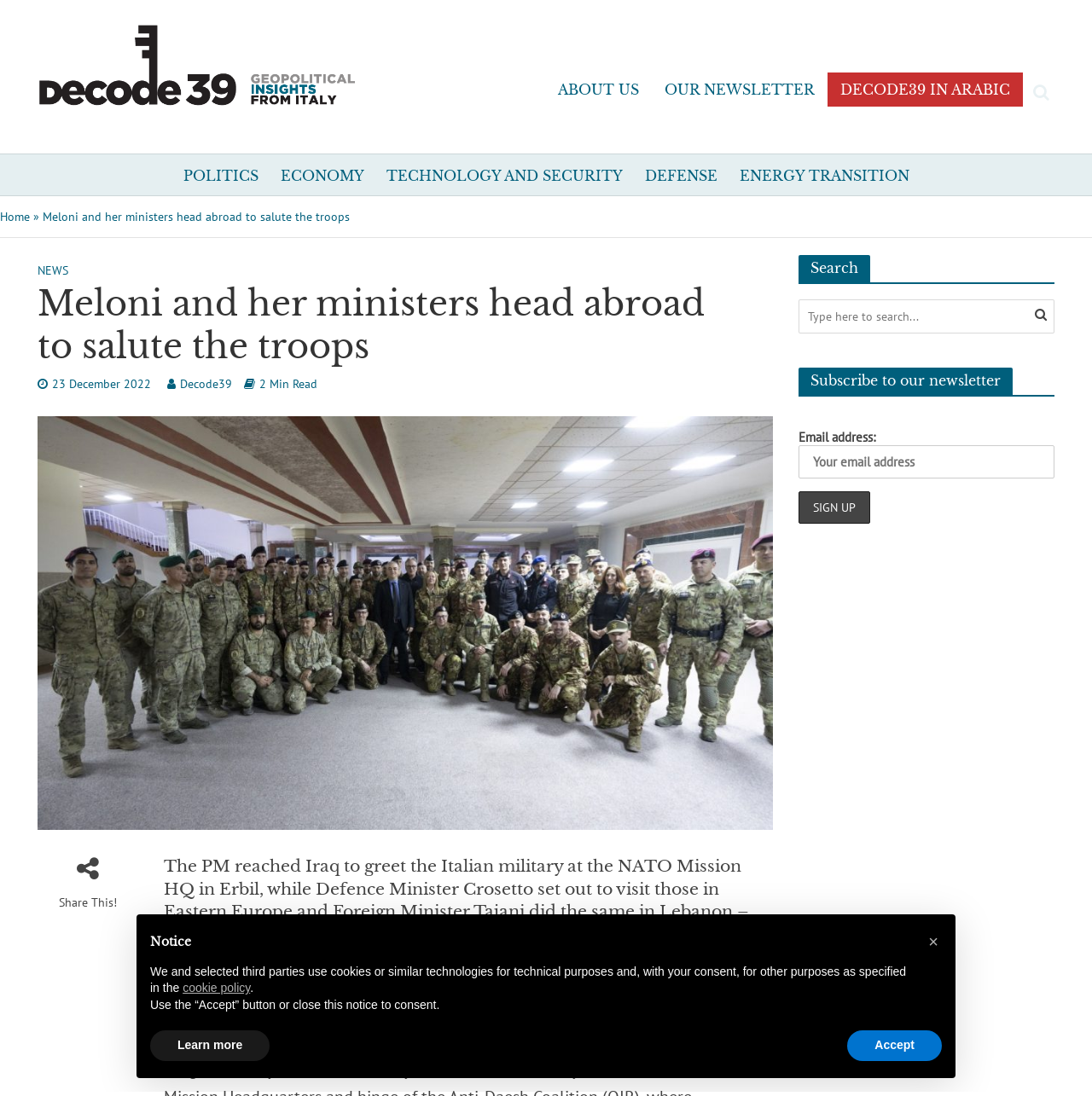Articulate a detailed summary of the webpage's content and design.

This webpage appears to be a news article from Decode39, with a focus on Italian politics and international relations. At the top of the page, there is a header section with links to various sections of the website, including "About Us", "Our Newsletter", and "Decode39 in Arabic". Below this, there is a navigation menu with links to different categories, such as "Politics", "Economy", and "Defense".

The main content of the page is an article titled "Meloni and her ministers head abroad to salute the troops", which is accompanied by an image of the Italian military. The article's text is divided into several paragraphs, with headings and subheadings. The content describes the Italian Prime Minister's visit to Iraq and other ministers' visits to Eastern Europe and Lebanon.

On the right-hand side of the page, there is a search bar and a section to subscribe to the newsletter. Below this, there is an alert dialog box with a notice about the use of cookies on the website.

At the bottom of the page, there are several buttons, including "Share This!", "Learn more", and "Accept", which relate to the cookie policy notice. Overall, the webpage has a clean and organized layout, with clear headings and concise text.